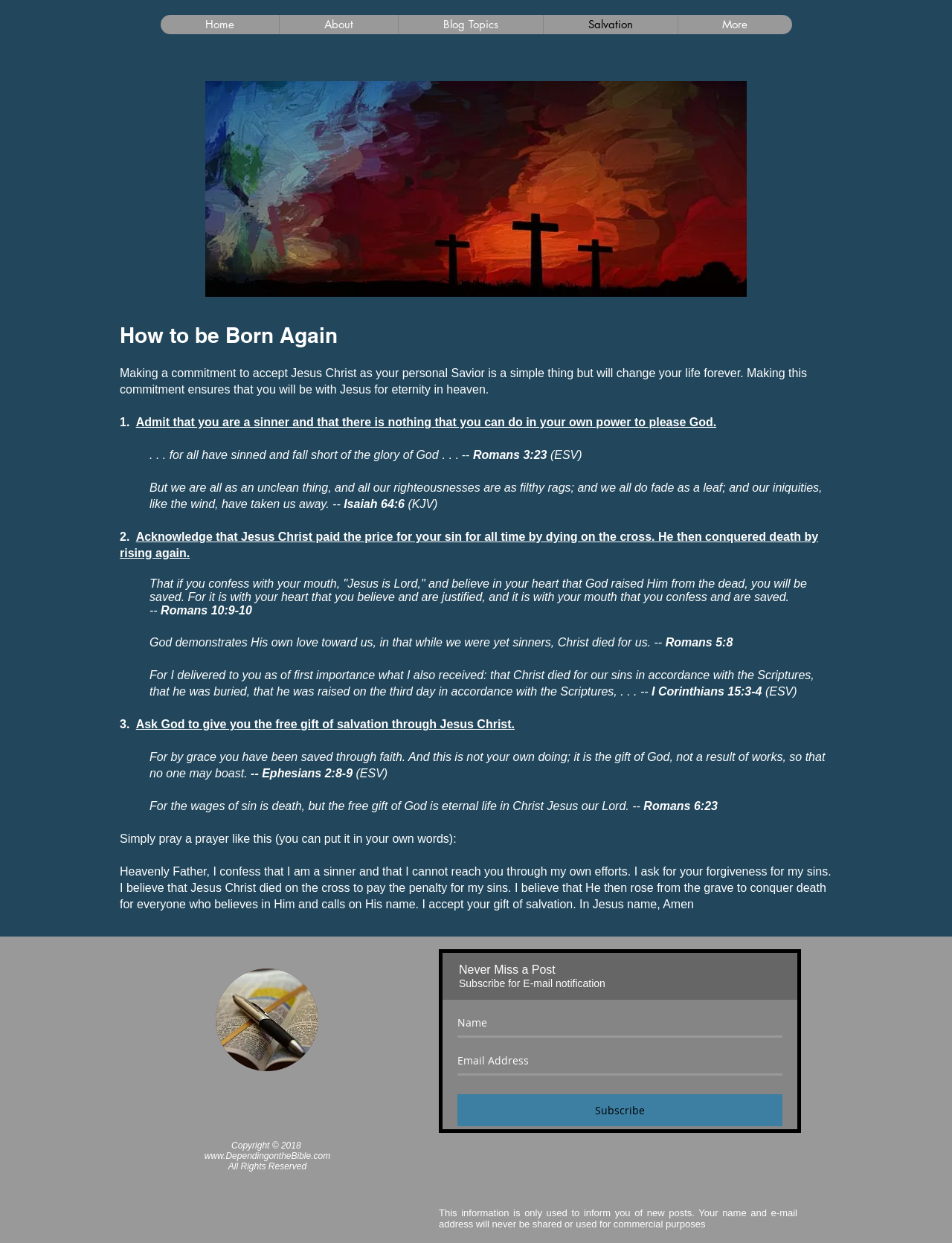Using the element description: "Home", determine the bounding box coordinates. The coordinates should be in the format [left, top, right, bottom], with values between 0 and 1.

[0.168, 0.012, 0.293, 0.028]